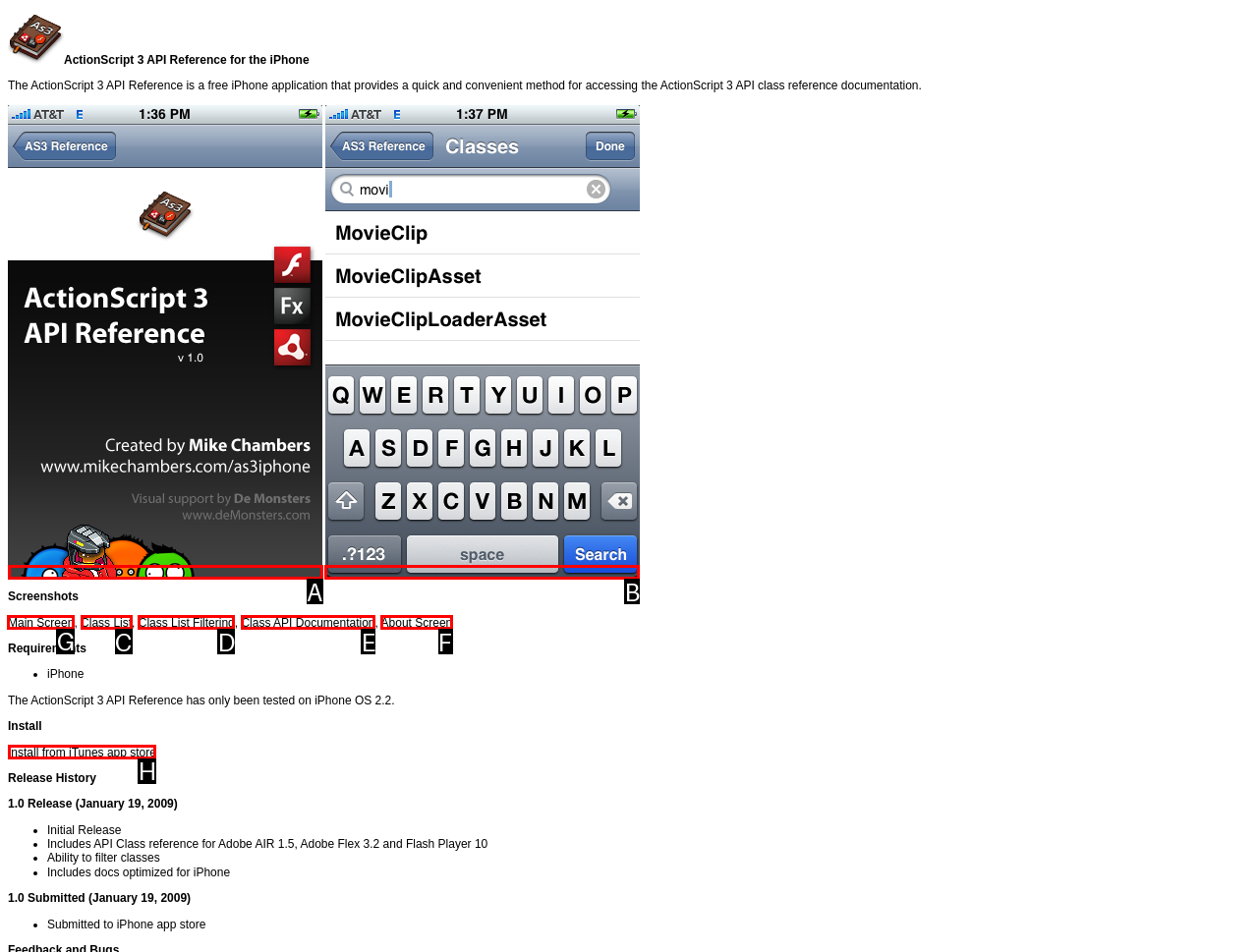Tell me which element should be clicked to achieve the following objective: Add to cart
Reply with the letter of the correct option from the displayed choices.

None